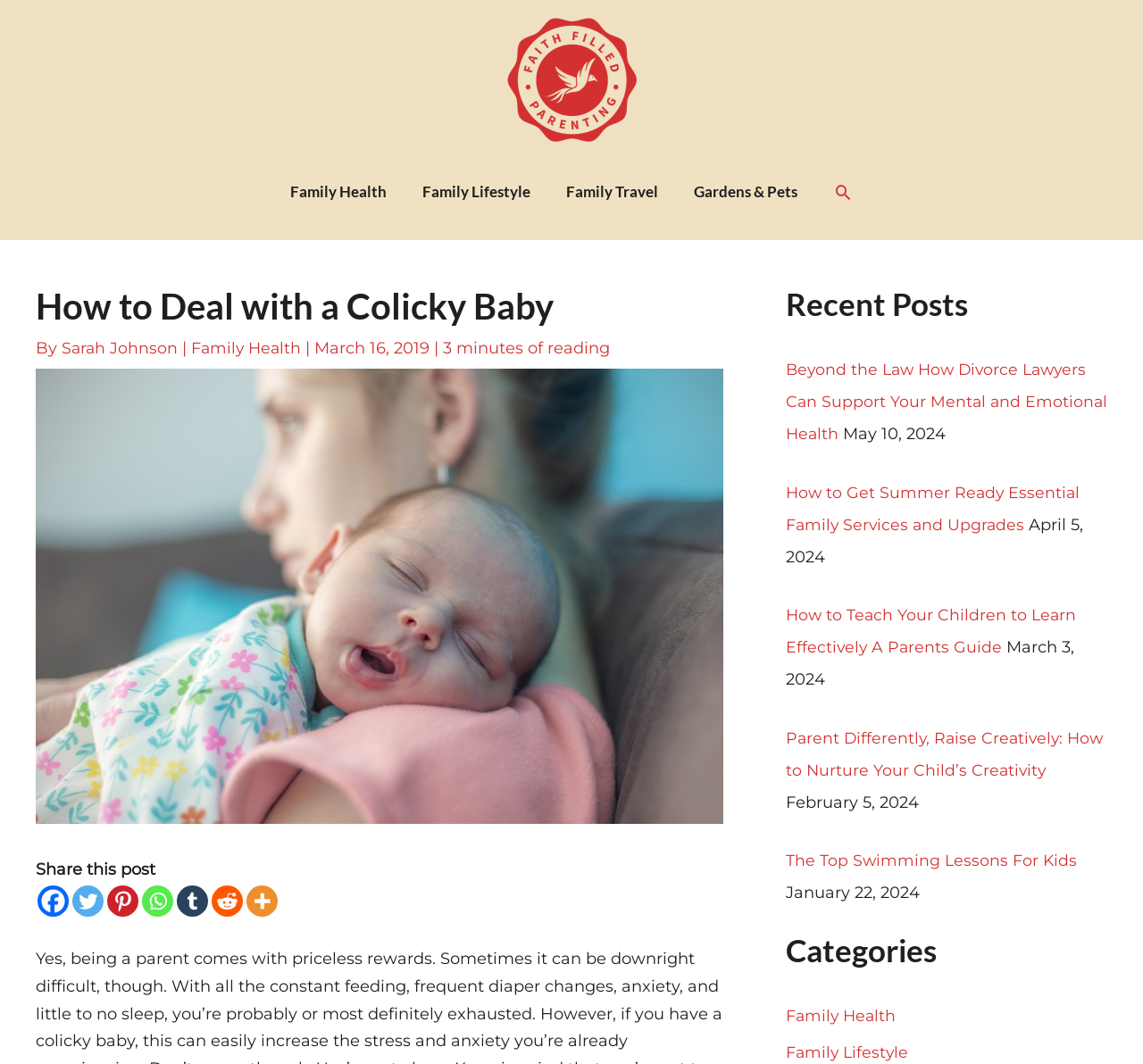From the image, can you give a detailed response to the question below:
What is the category of the recent post 'Beyond the Law How Divorce Lawyers Can Support Your Mental and Emotional Health'?

I looked at the recent posts section and found the post 'Beyond the Law How Divorce Lawyers Can Support Your Mental and Emotional Health', but it does not specify a category. However, it is likely to be related to family health or lifestyle based on the context of the webpage.